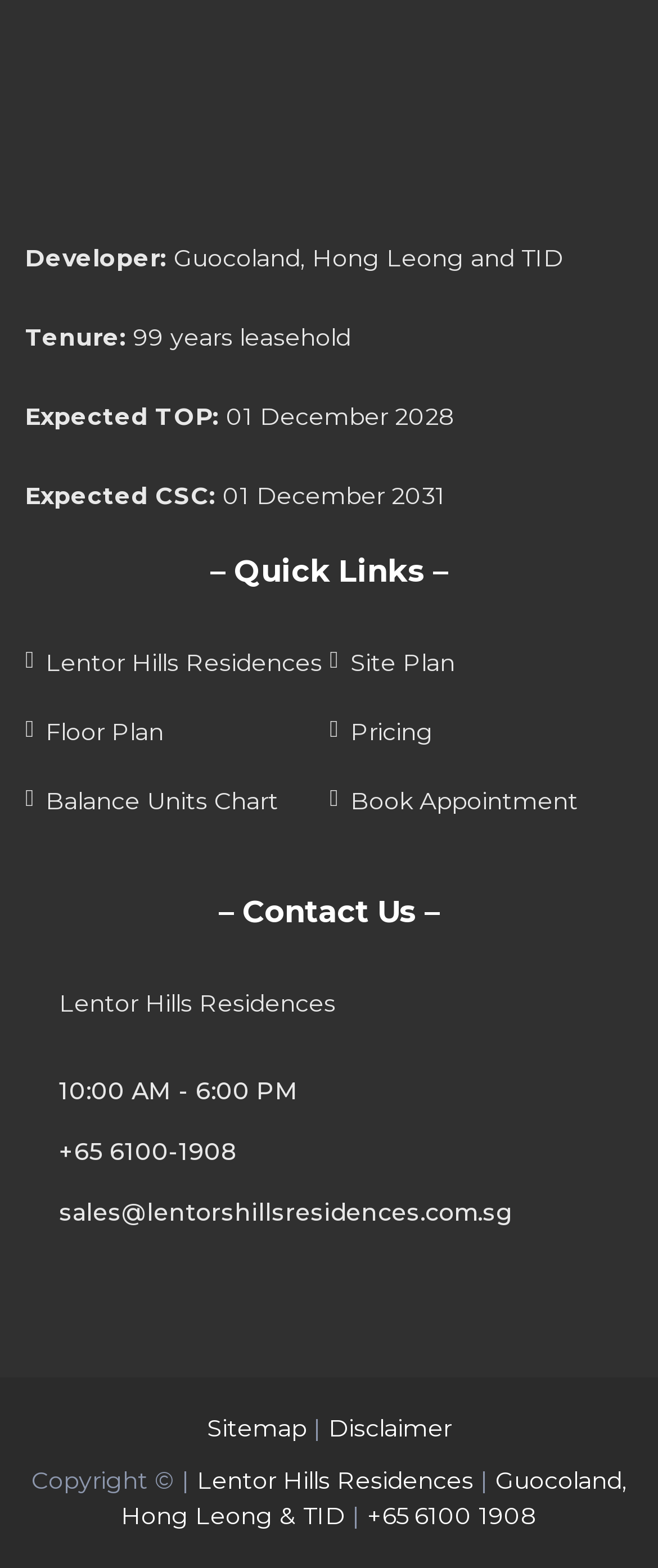Could you indicate the bounding box coordinates of the region to click in order to complete this instruction: "Contact us through phone".

[0.09, 0.724, 0.359, 0.744]